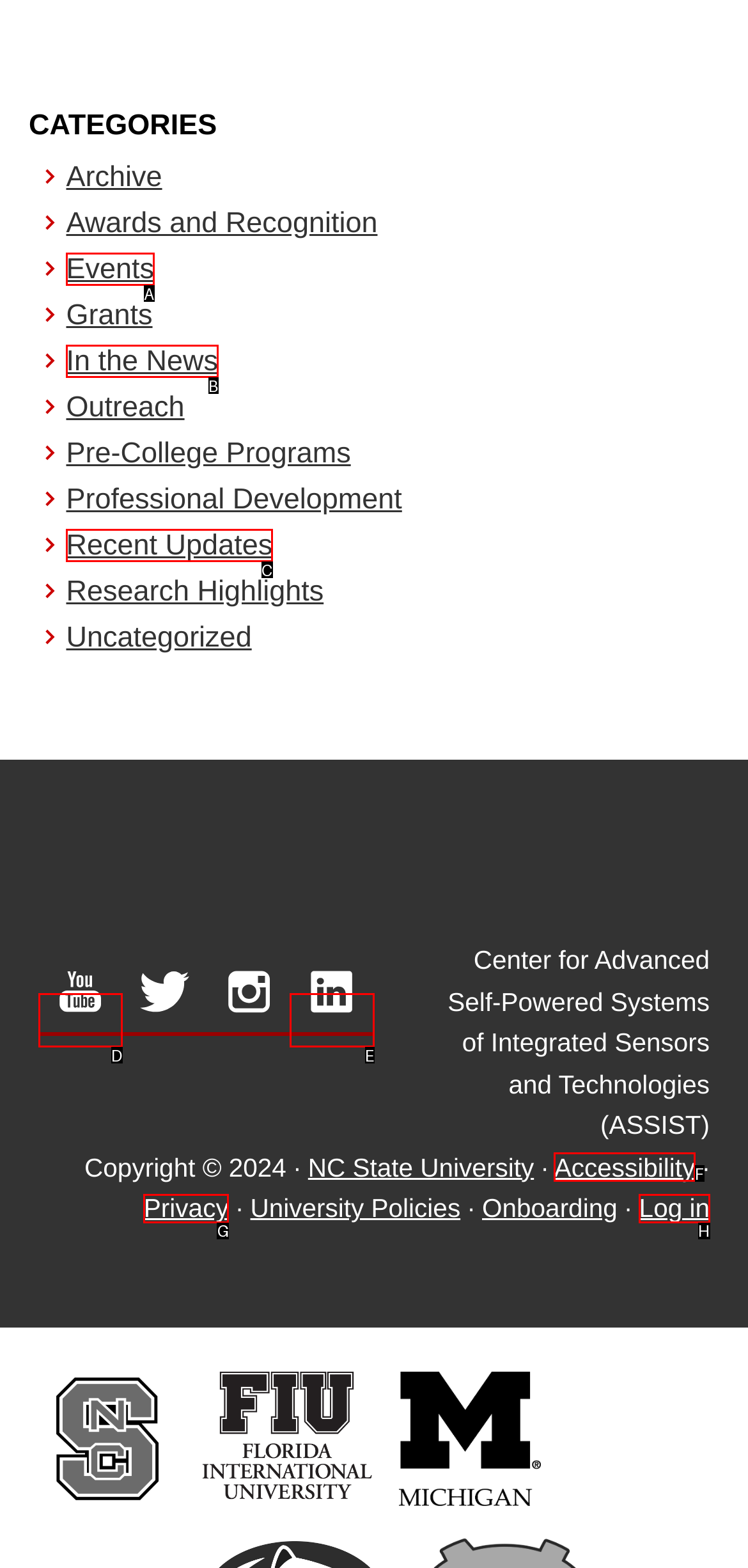Identify the letter that best matches this UI element description: Product Overview
Answer with the letter from the given options.

None